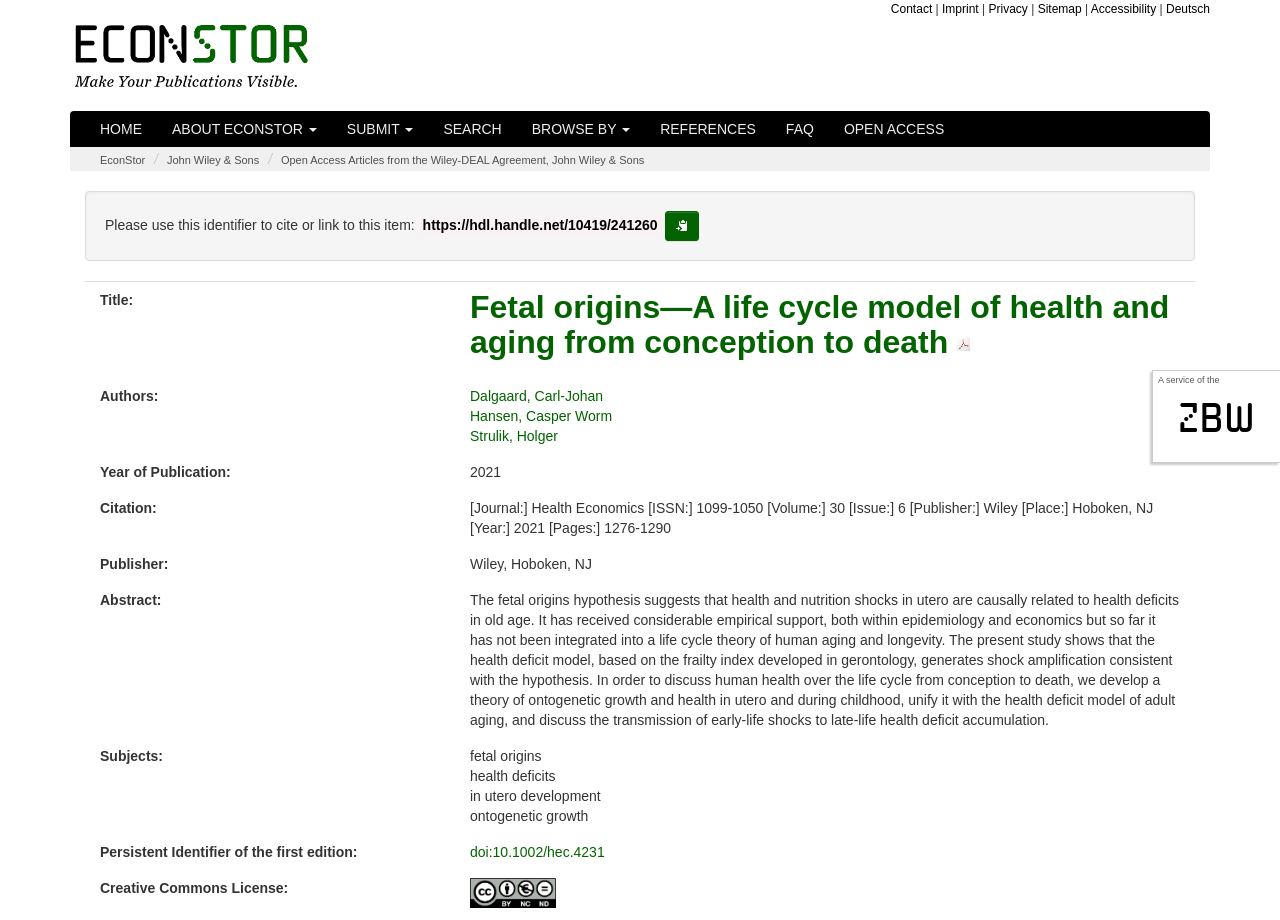Determine the bounding box coordinates of the target area to click to execute the following instruction: "Click the 'EconStor' link."

[0.078, 0.167, 0.113, 0.18]